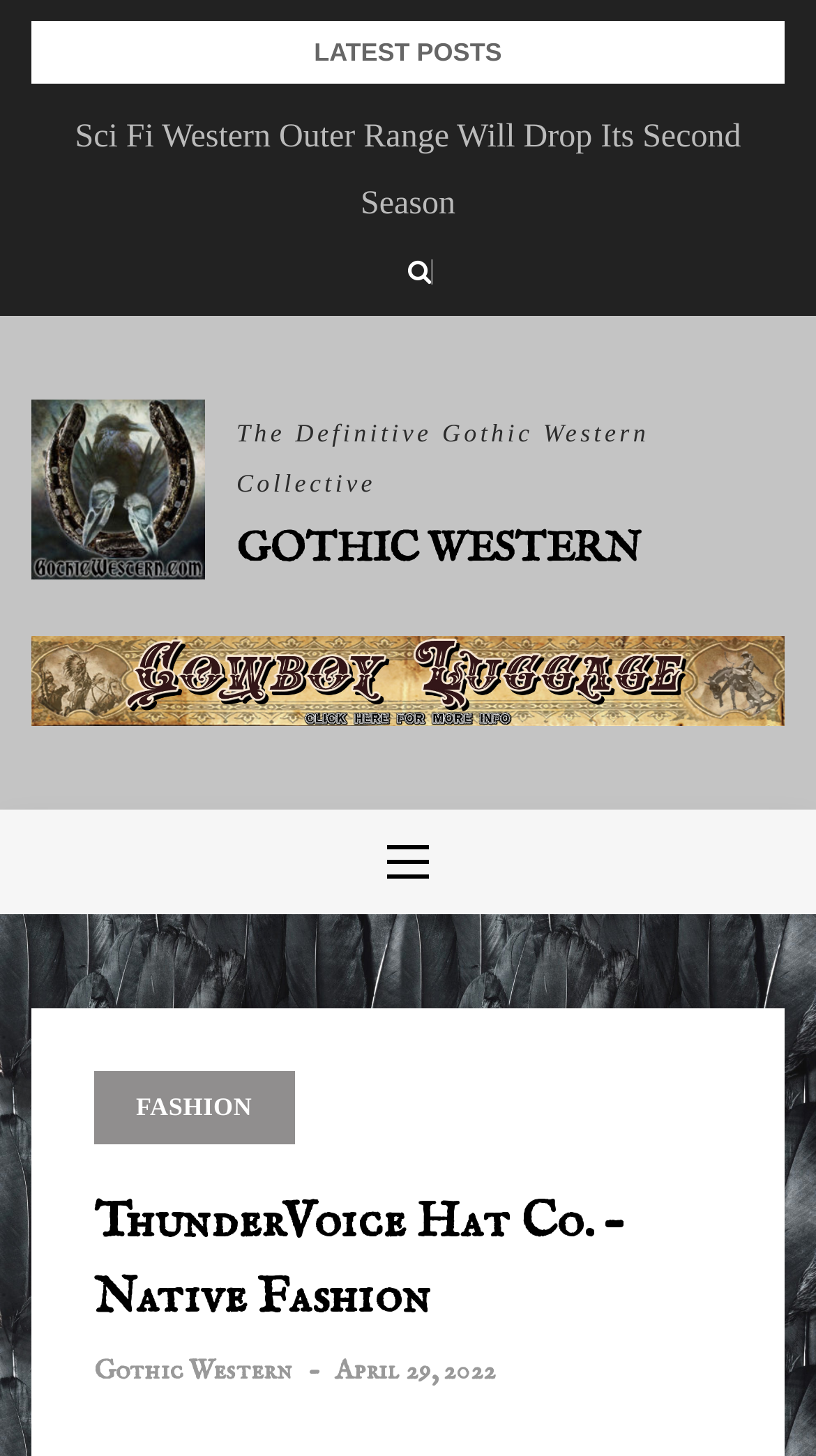How many images are on the webpage?
Using the visual information, reply with a single word or short phrase.

2